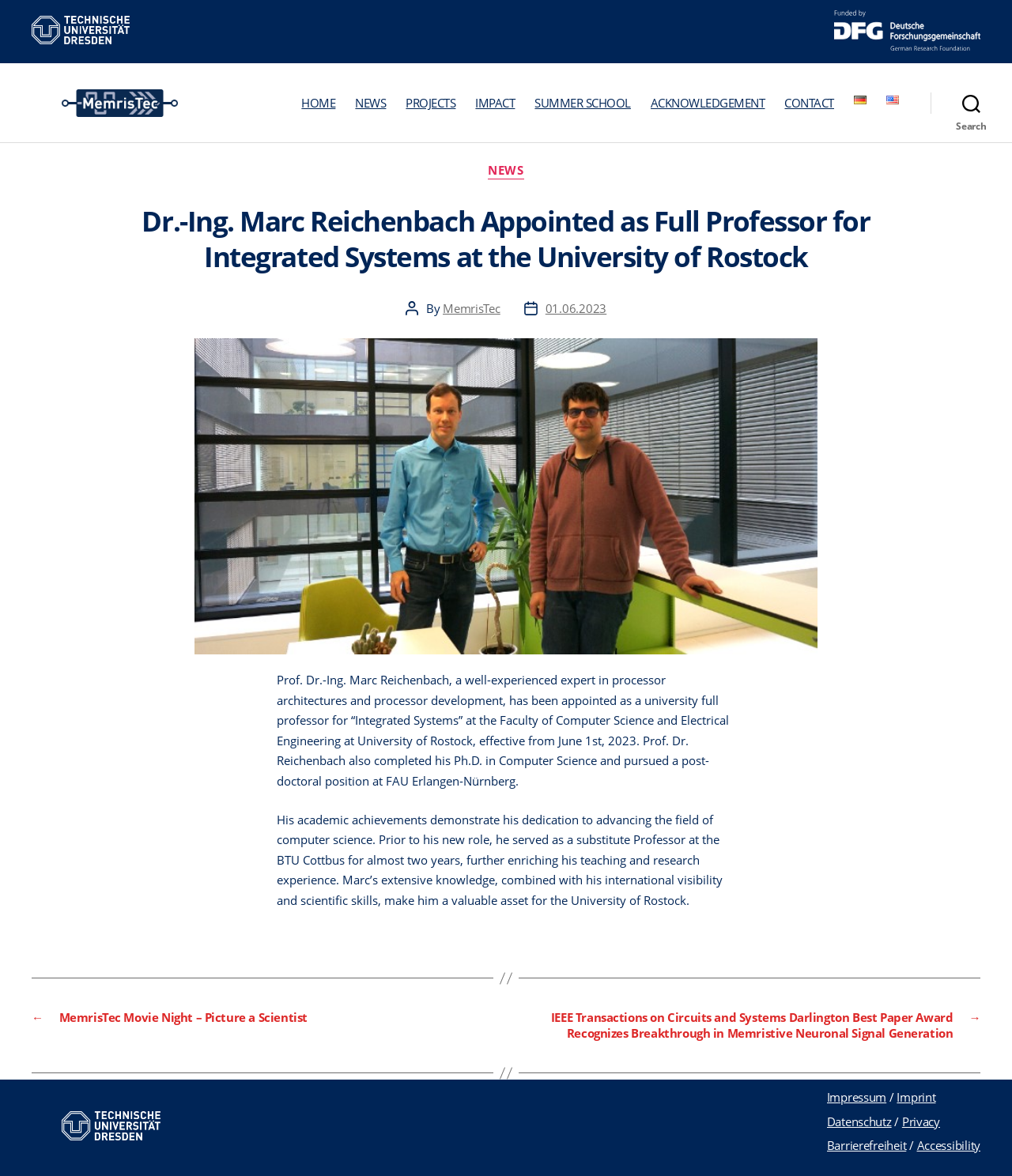What is the name of the professor appointed at the University of Rostock?
Answer the question with a single word or phrase derived from the image.

Marc Reichenbach